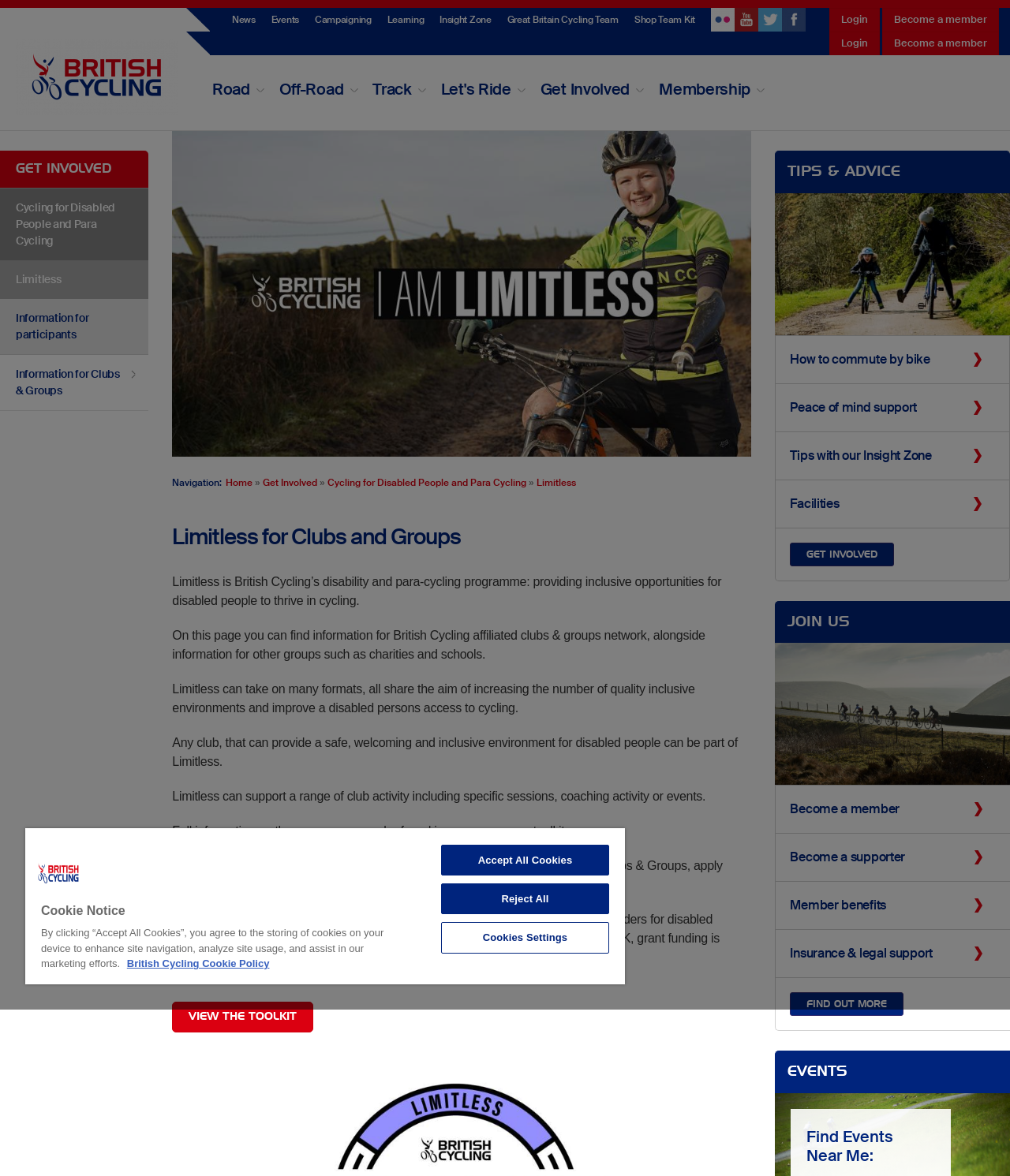How many 'Become a member' links are there?
Look at the image and answer the question using a single word or phrase.

Multiple